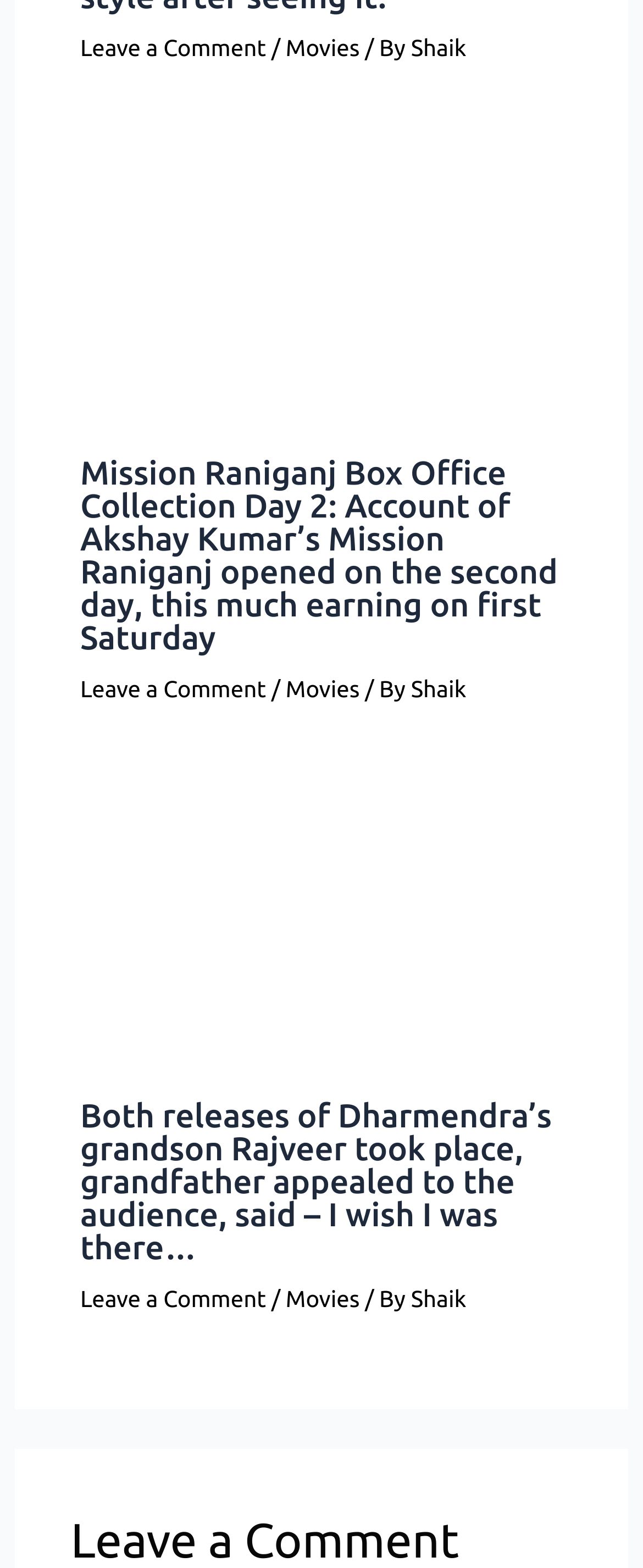Identify the bounding box coordinates for the UI element described by the following text: "Movies". Provide the coordinates as four float numbers between 0 and 1, in the format [left, top, right, bottom].

[0.444, 0.431, 0.559, 0.448]